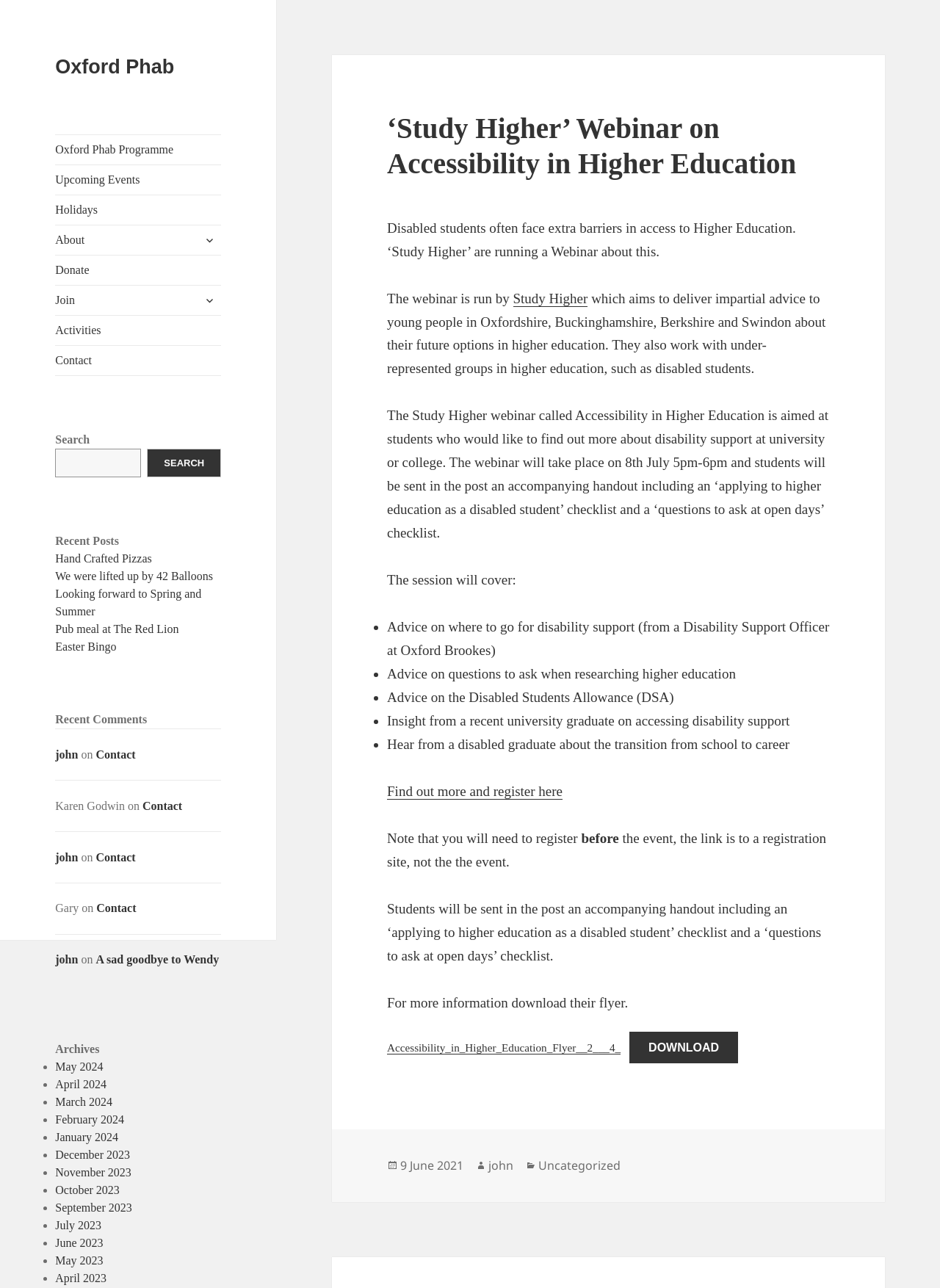Determine the bounding box coordinates for the clickable element to execute this instruction: "Click on the 'Oxford Phab' link". Provide the coordinates as four float numbers between 0 and 1, i.e., [left, top, right, bottom].

[0.059, 0.043, 0.185, 0.061]